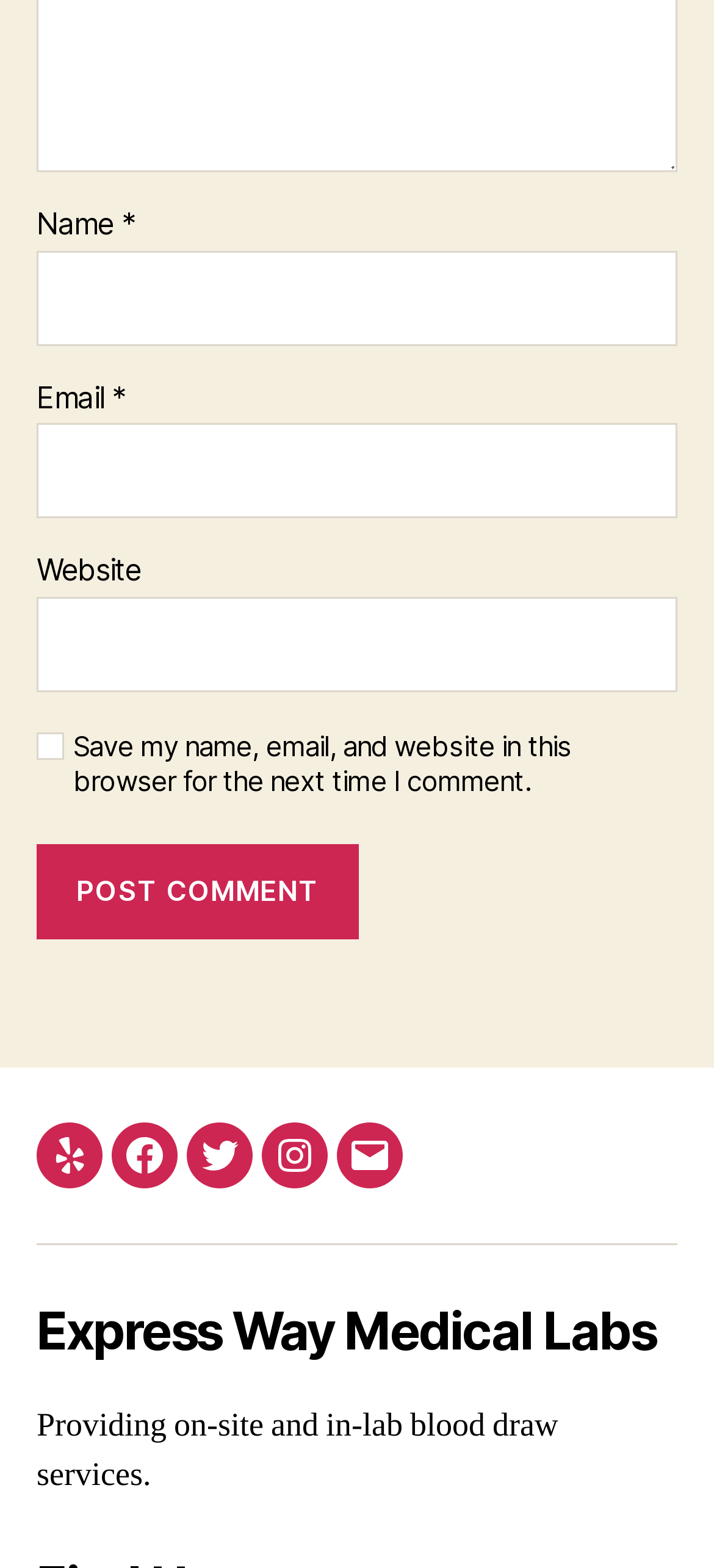Identify the bounding box coordinates for the region to click in order to carry out this instruction: "Read the article about Pitbull Tactical Bloodline Holsters". Provide the coordinates using four float numbers between 0 and 1, formatted as [left, top, right, bottom].

None